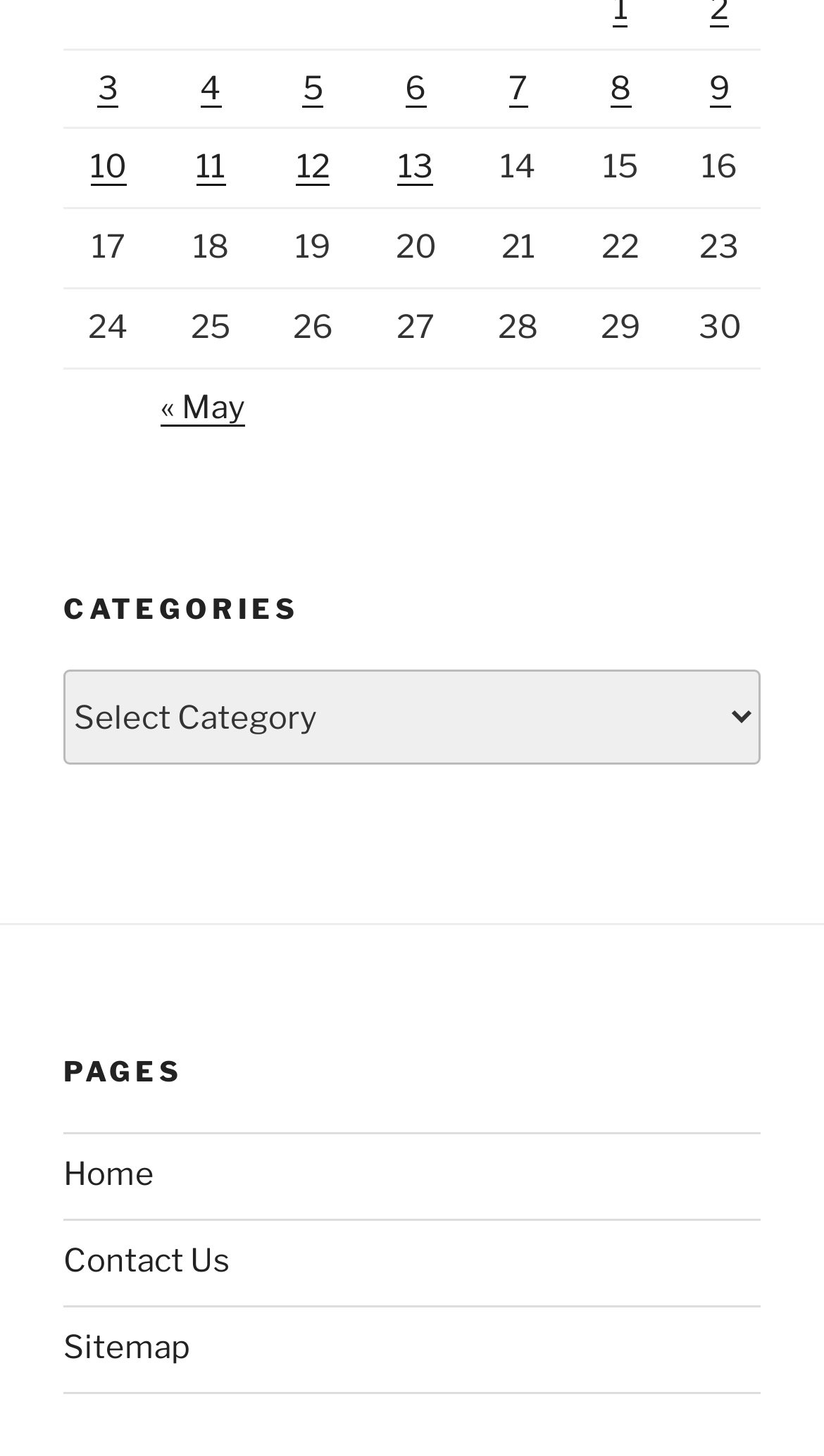Bounding box coordinates must be specified in the format (top-left x, top-left y, bottom-right x, bottom-right y). All values should be floating point numbers between 0 and 1. What are the bounding box coordinates of the UI element described as: « May

[0.195, 0.267, 0.297, 0.293]